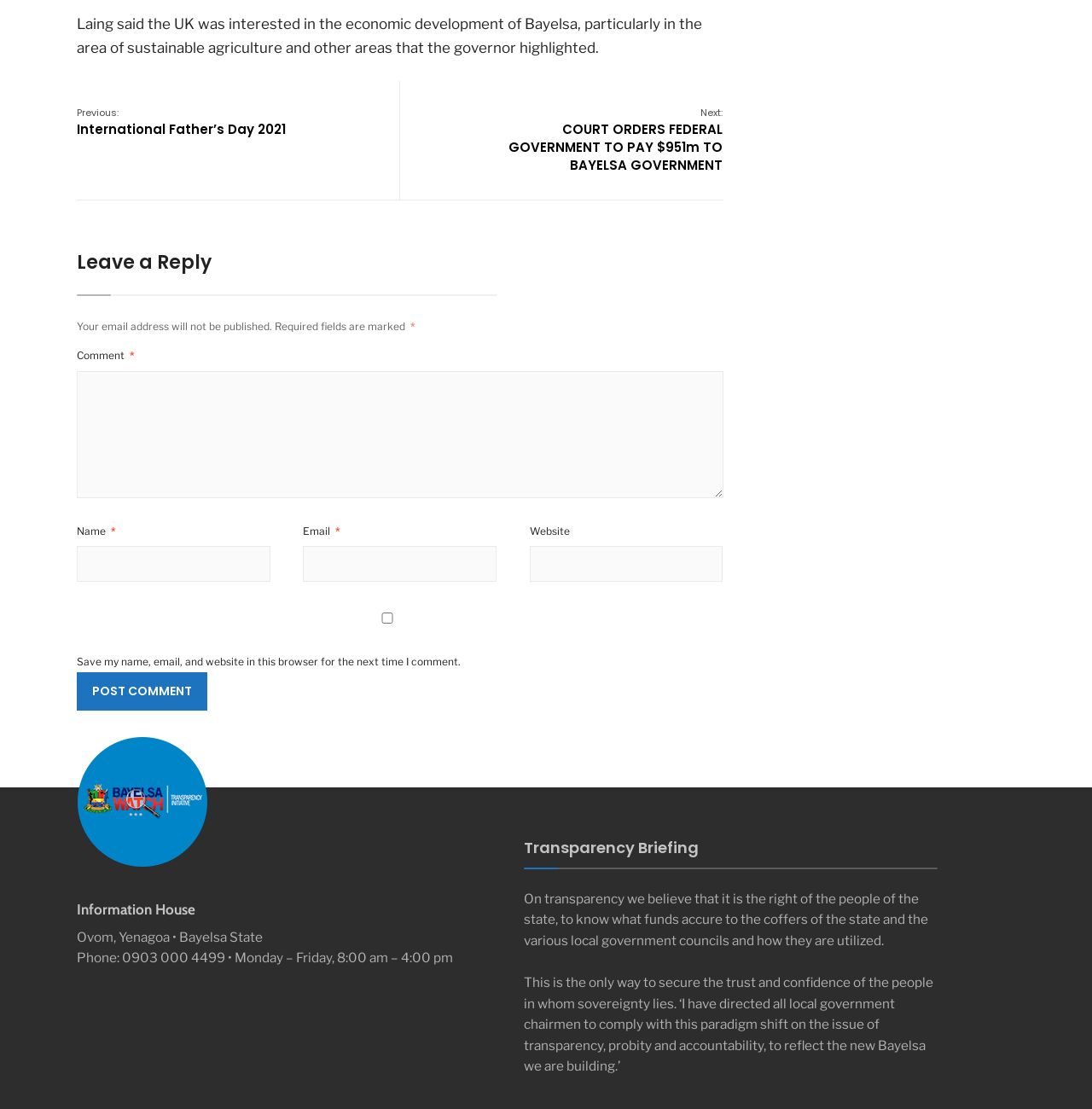What is the topic of the article?
Look at the screenshot and respond with a single word or phrase.

Bayelsa development